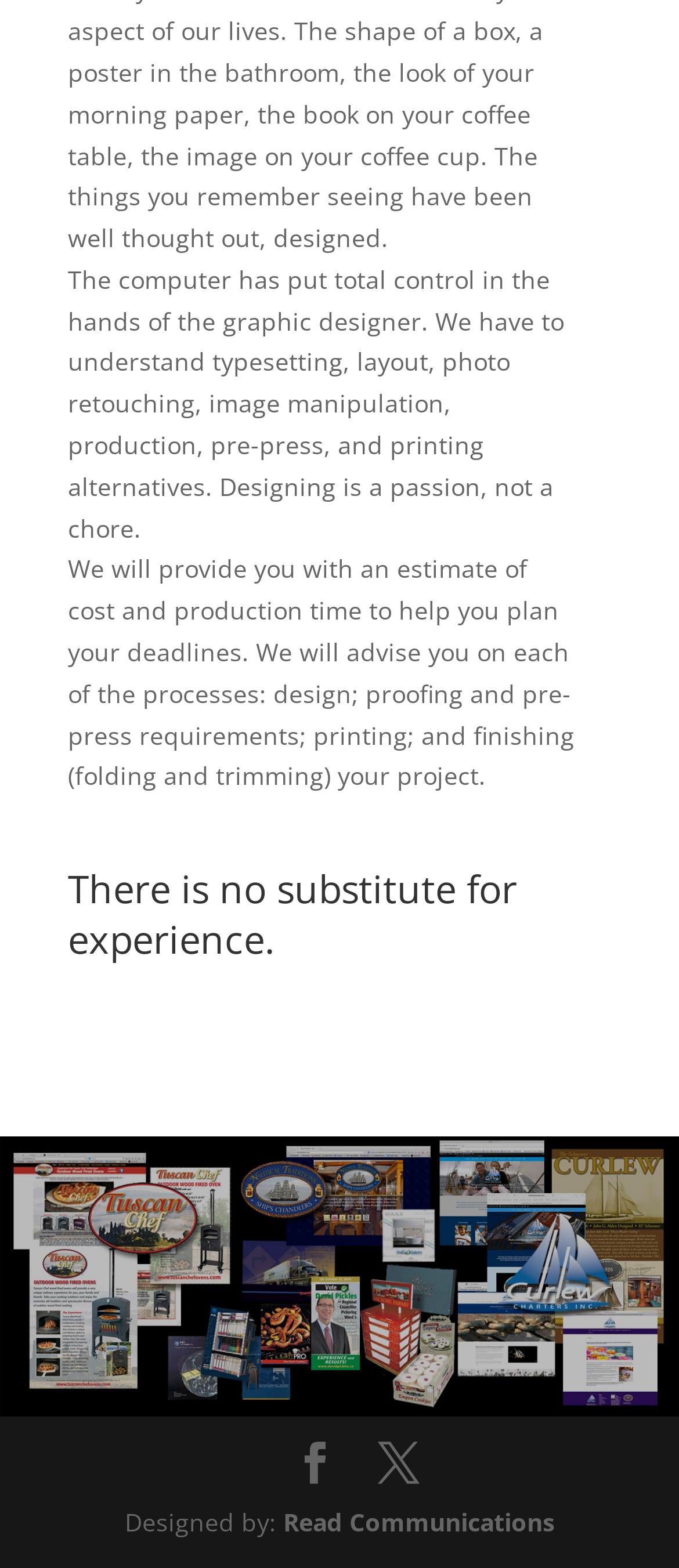Identify the bounding box coordinates for the UI element that matches this description: "Read Communications".

[0.417, 0.96, 0.817, 0.981]